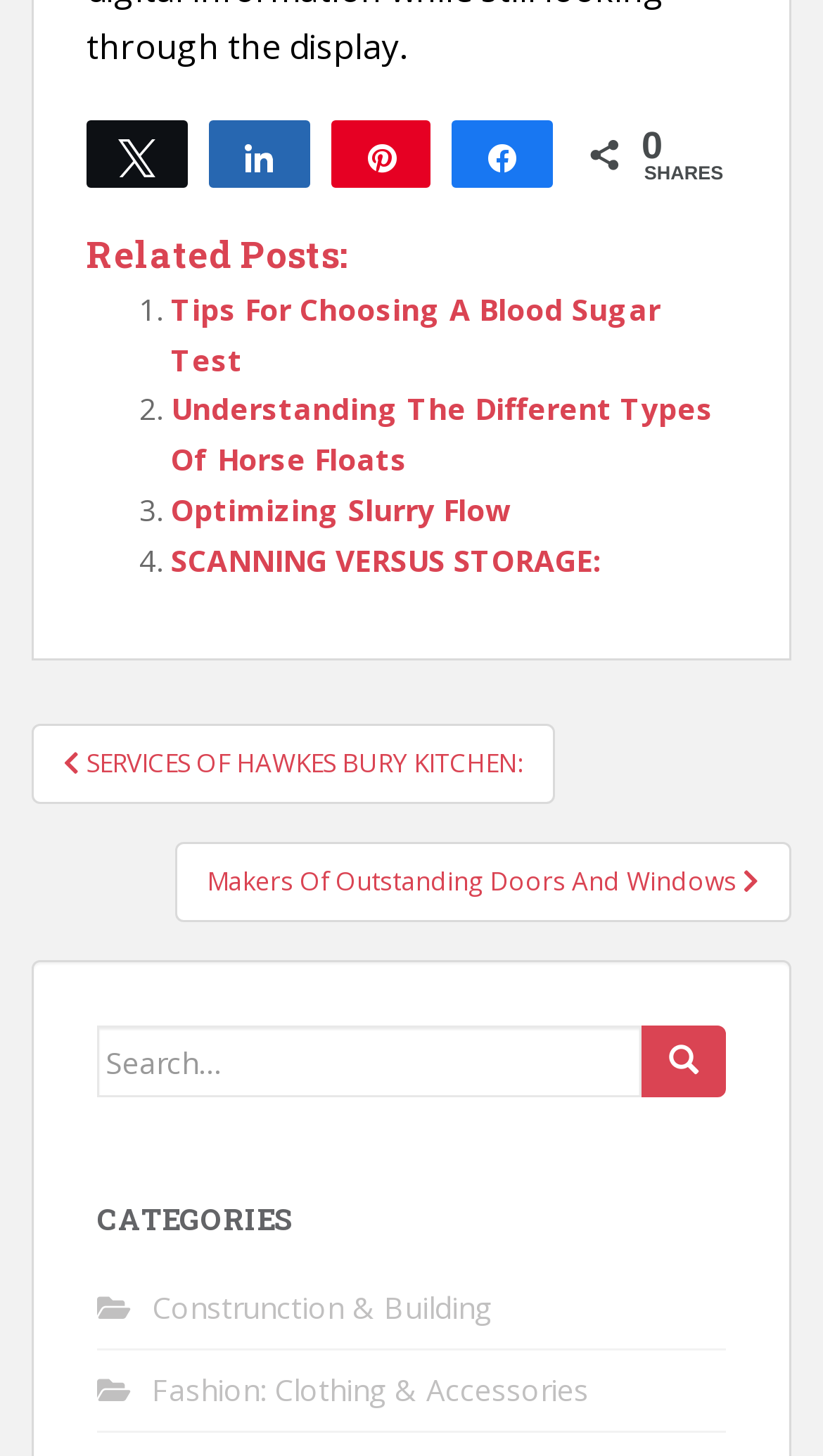From the webpage screenshot, predict the bounding box coordinates (top-left x, top-left y, bottom-right x, bottom-right y) for the UI element described here: SERVICES OF HAWKES BURY KITCHEN:

[0.038, 0.496, 0.674, 0.552]